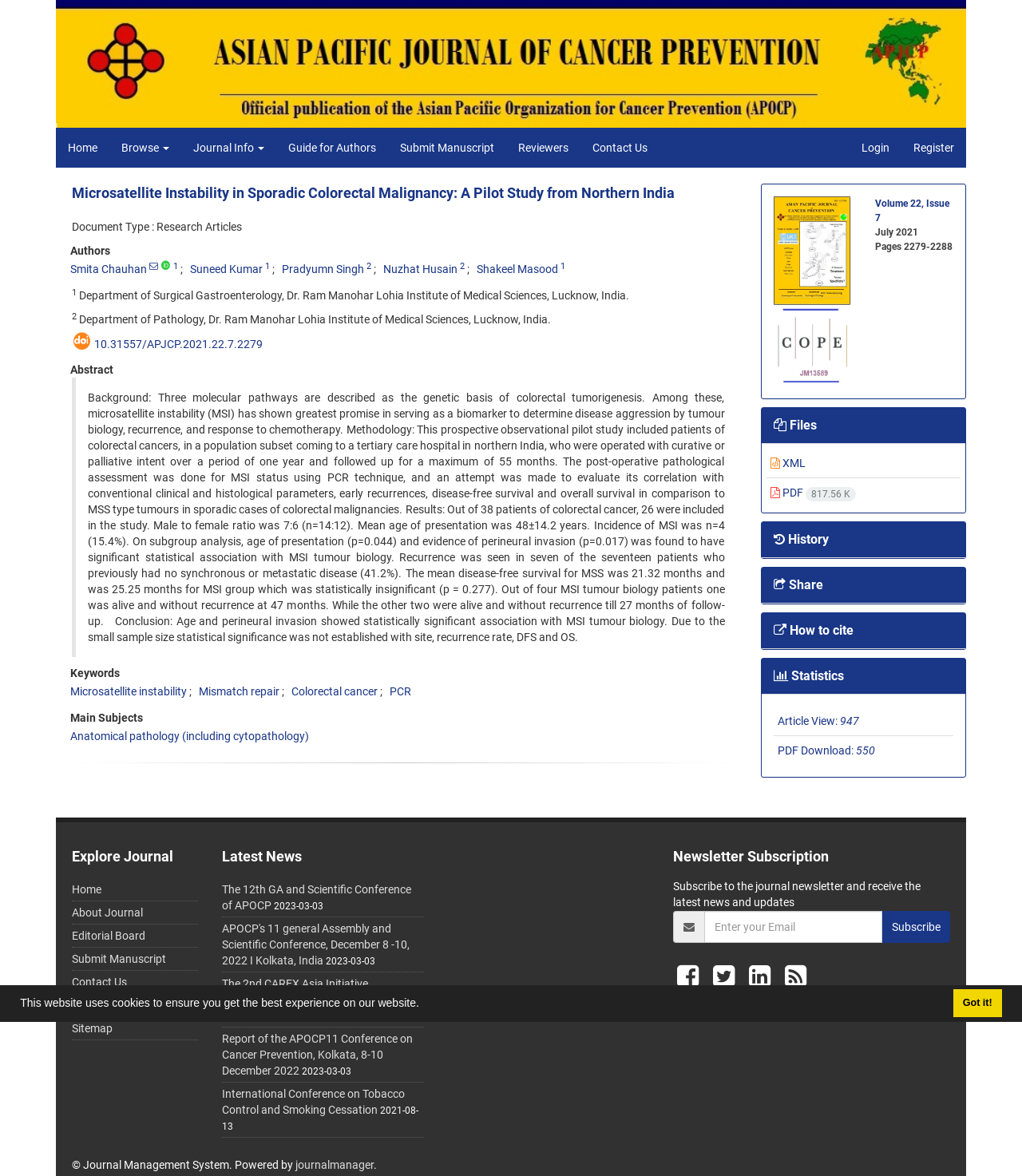What is the name of the research article?
Based on the screenshot, provide your answer in one word or phrase.

Microsatellite Instability in Sporadic Colorectal Malignancy: A Pilot Study from Northern India